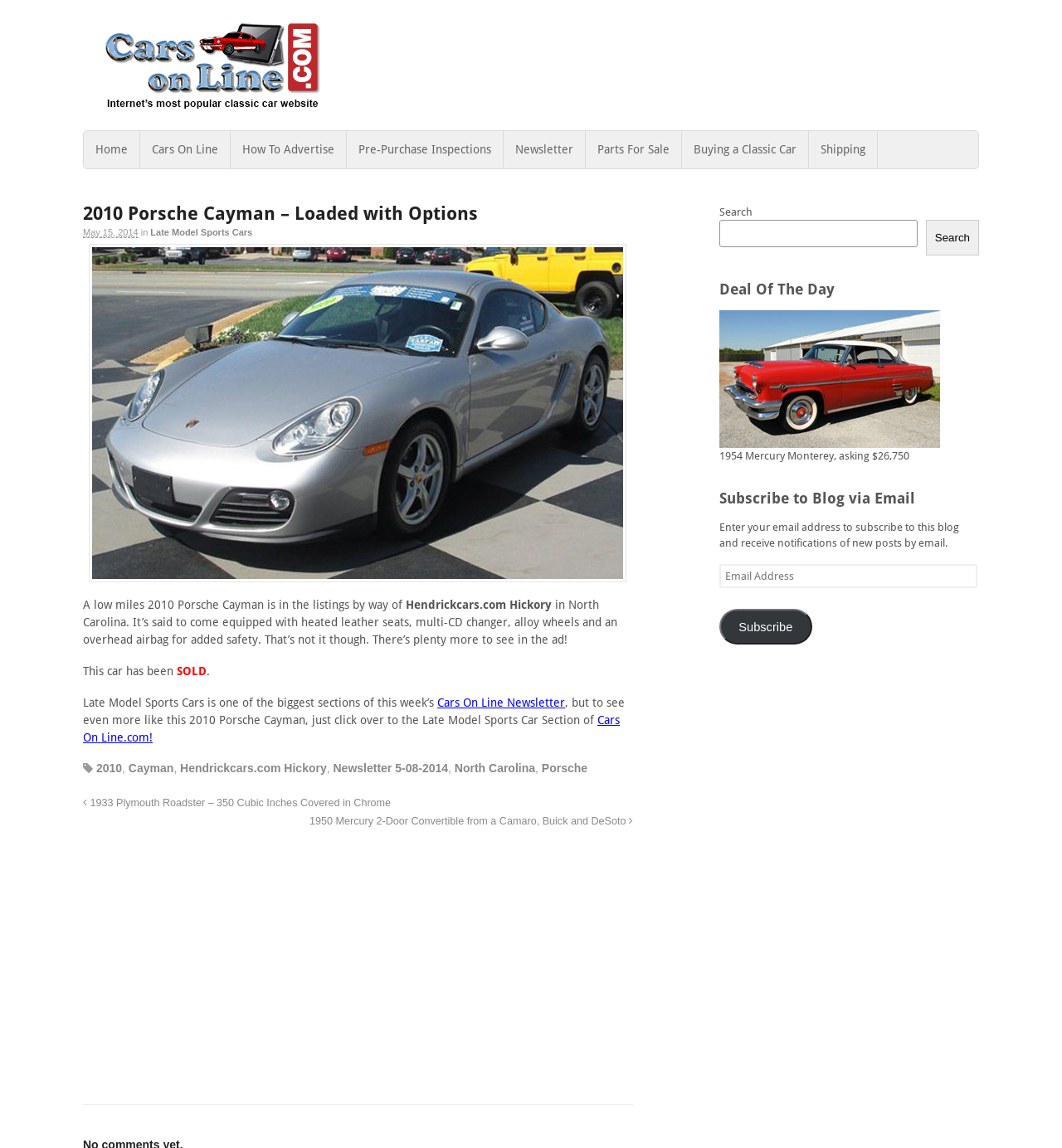Kindly provide the bounding box coordinates of the section you need to click on to fulfill the given instruction: "Search for cars".

[0.677, 0.192, 0.864, 0.216]